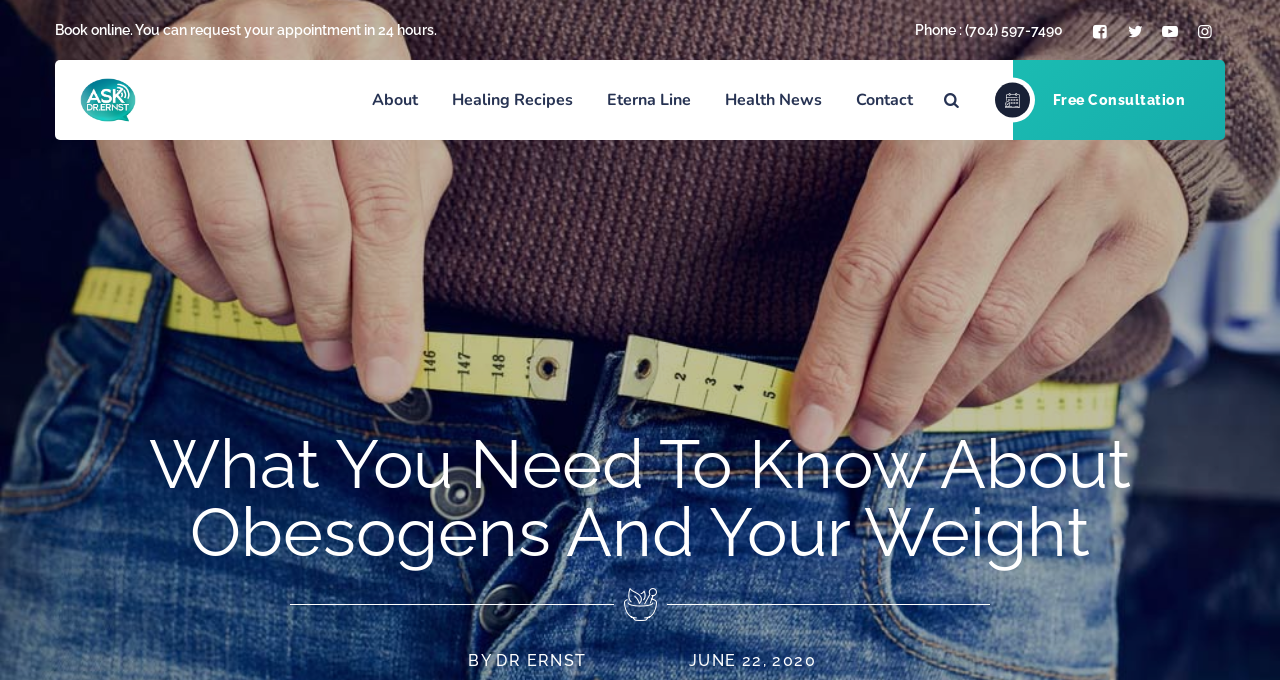How many social media links are there?
Refer to the image and give a detailed answer to the question.

I counted the social media links at the top-right corner of the webpage, and there are four links with icons: '', '', '', and ''.